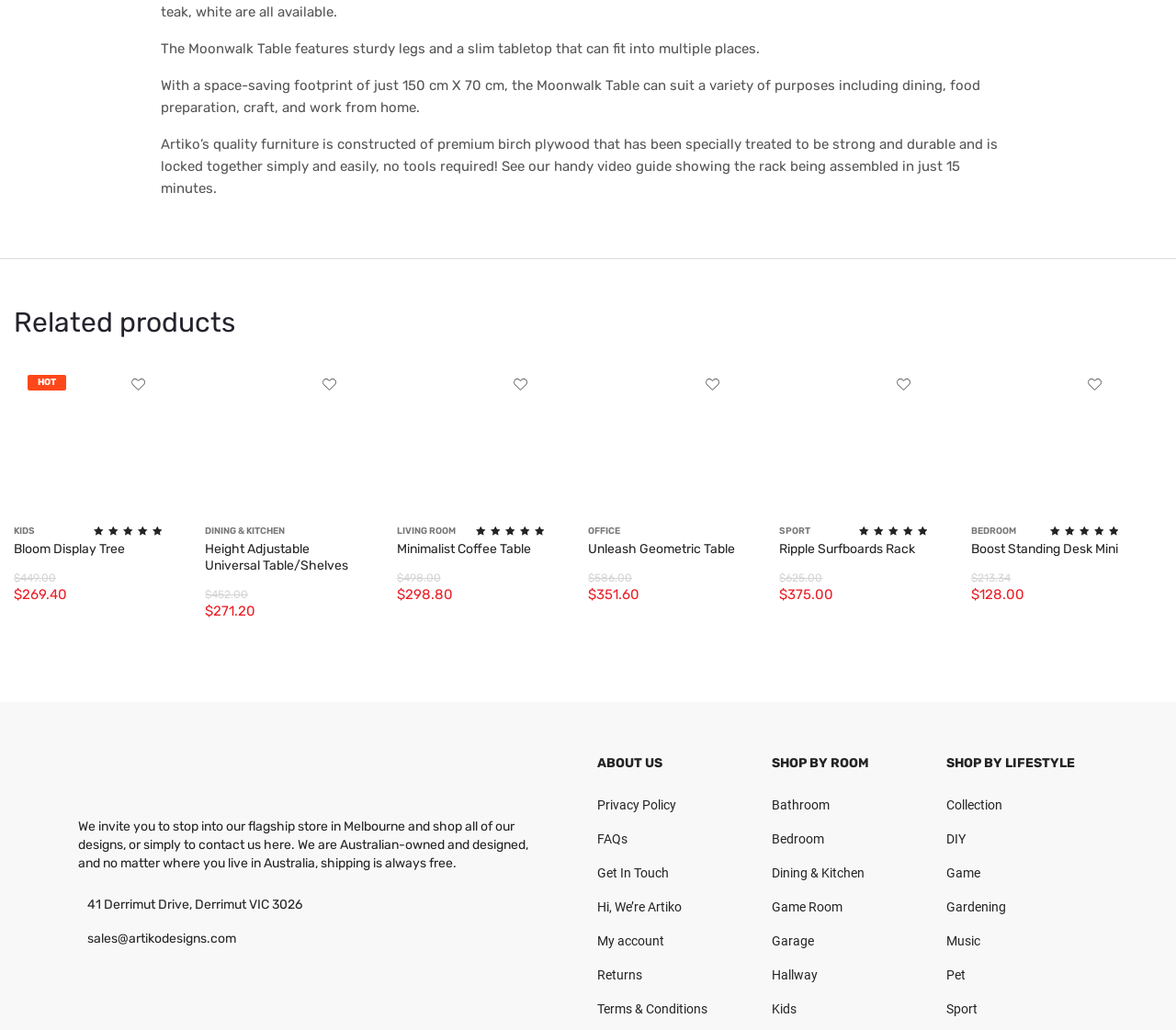Identify the bounding box coordinates for the region of the element that should be clicked to carry out the instruction: "View the 'Bloom Display Tree' product". The bounding box coordinates should be four float numbers between 0 and 1, i.e., [left, top, right, bottom].

[0.012, 0.525, 0.137, 0.541]